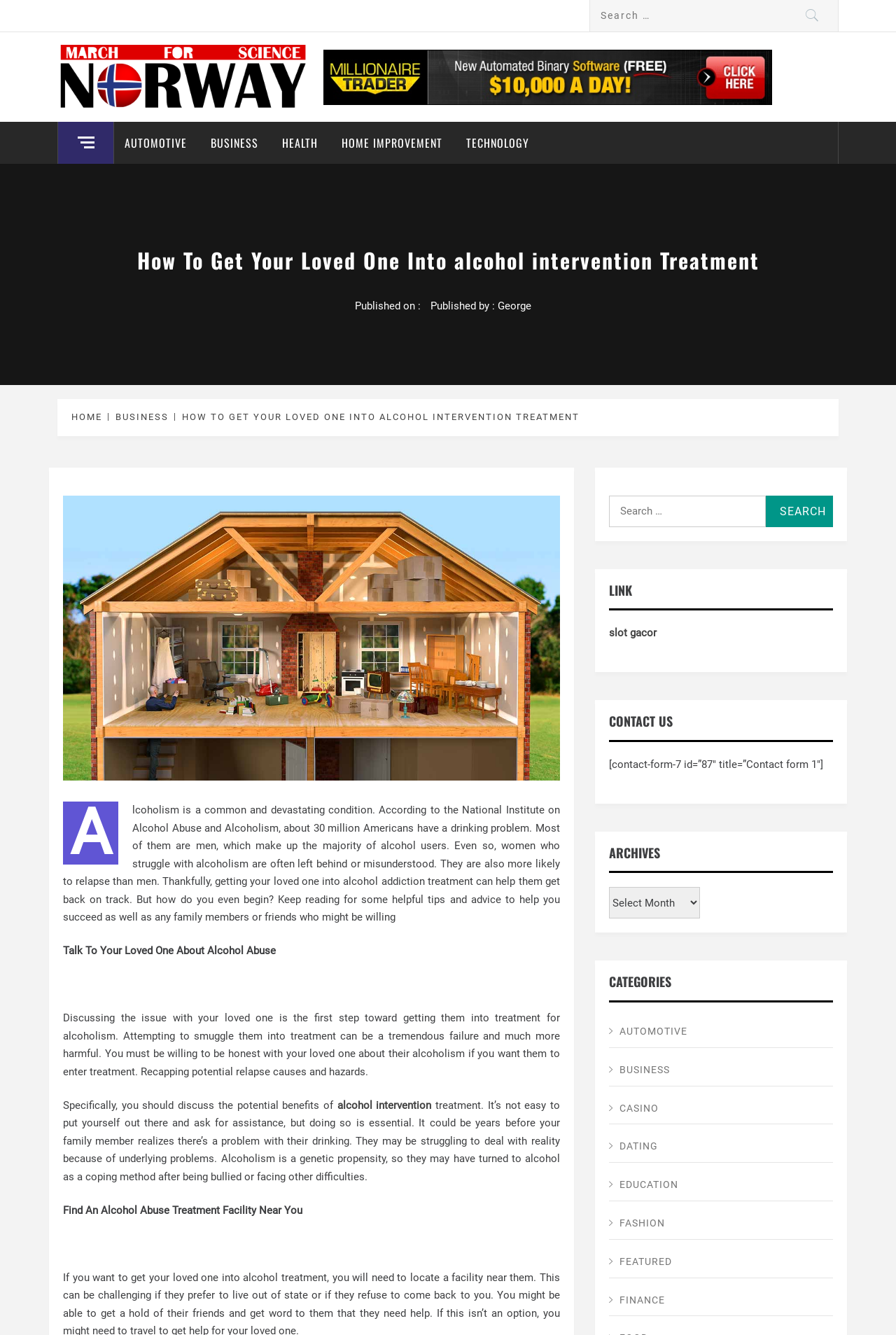Determine the main text heading of the webpage and provide its content.

How To Get Your Loved One Into alcohol intervention Treatment